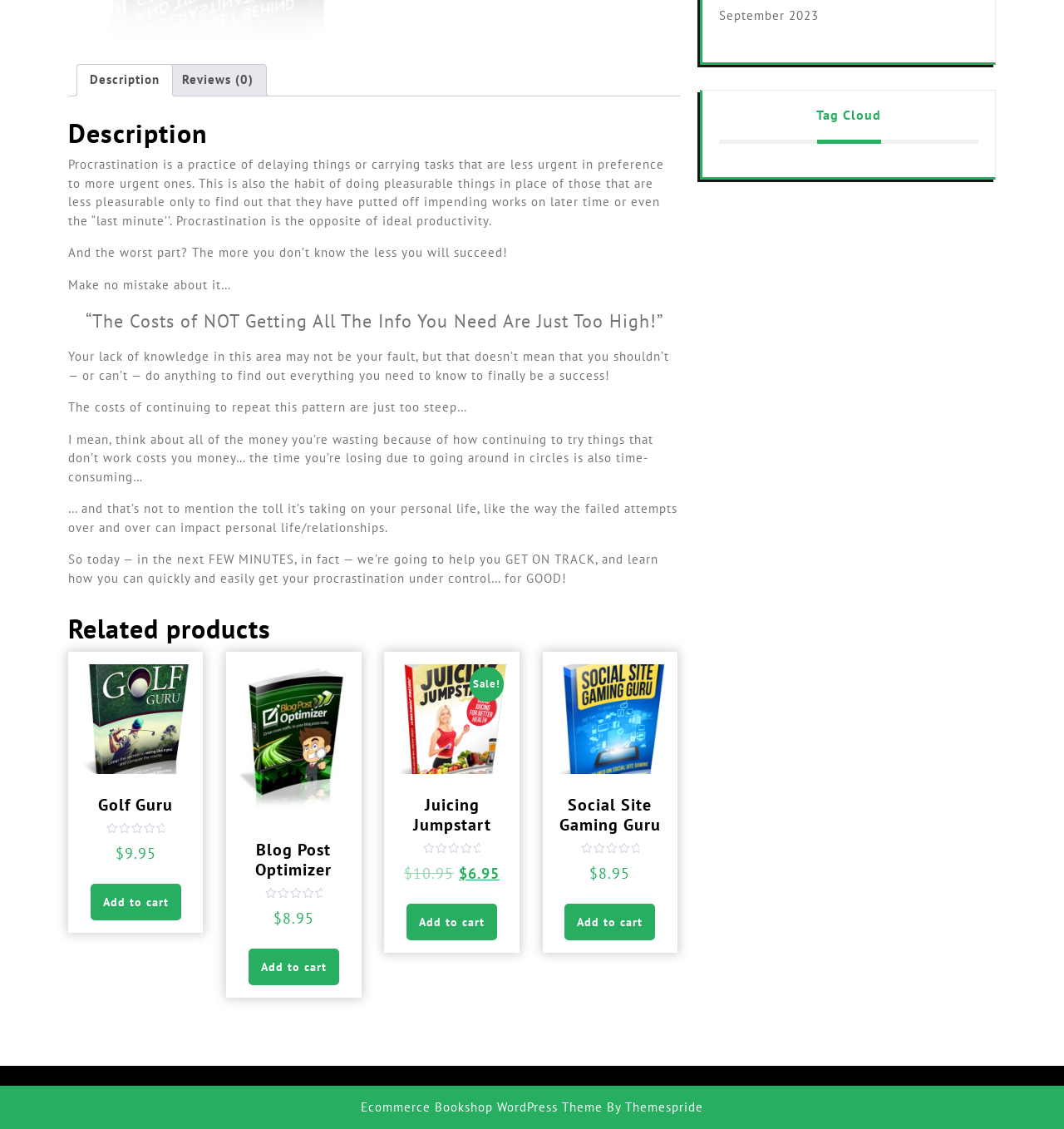Show the bounding box coordinates for the HTML element as described: "Description".

[0.084, 0.057, 0.15, 0.085]